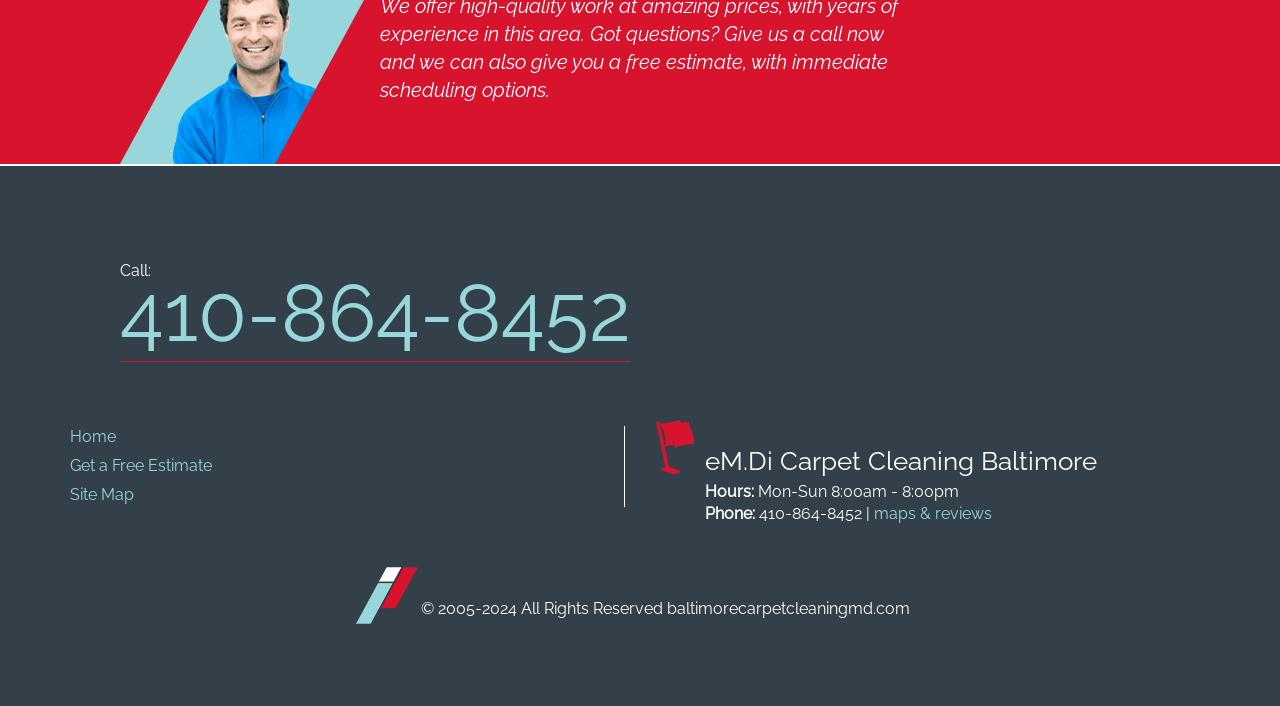Extract the bounding box coordinates of the UI element described by: "maps & reviews". The coordinates should include four float numbers ranging from 0 to 1, e.g., [left, top, right, bottom].

[0.683, 0.715, 0.775, 0.741]